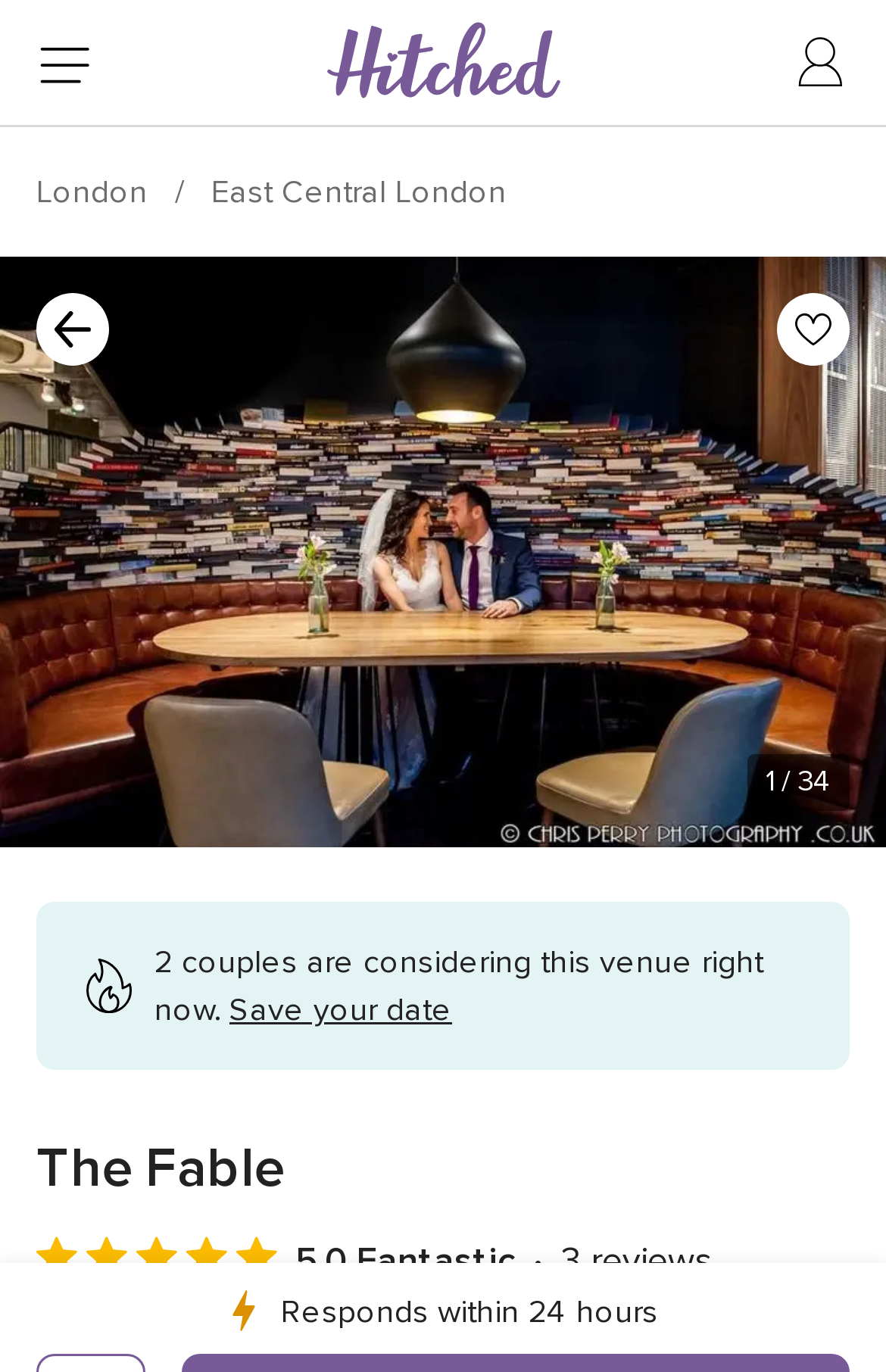Identify the bounding box coordinates of the clickable section necessary to follow the following instruction: "View the 5.0 out of 5 rating". The coordinates should be presented as four float numbers from 0 to 1, i.e., [left, top, right, bottom].

[0.041, 0.899, 0.633, 0.939]